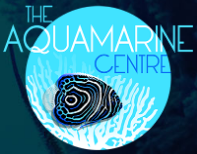Please answer the following question using a single word or phrase: 
What is the focus of 'The Aquamarine Centre'?

Aquatic design and elegance